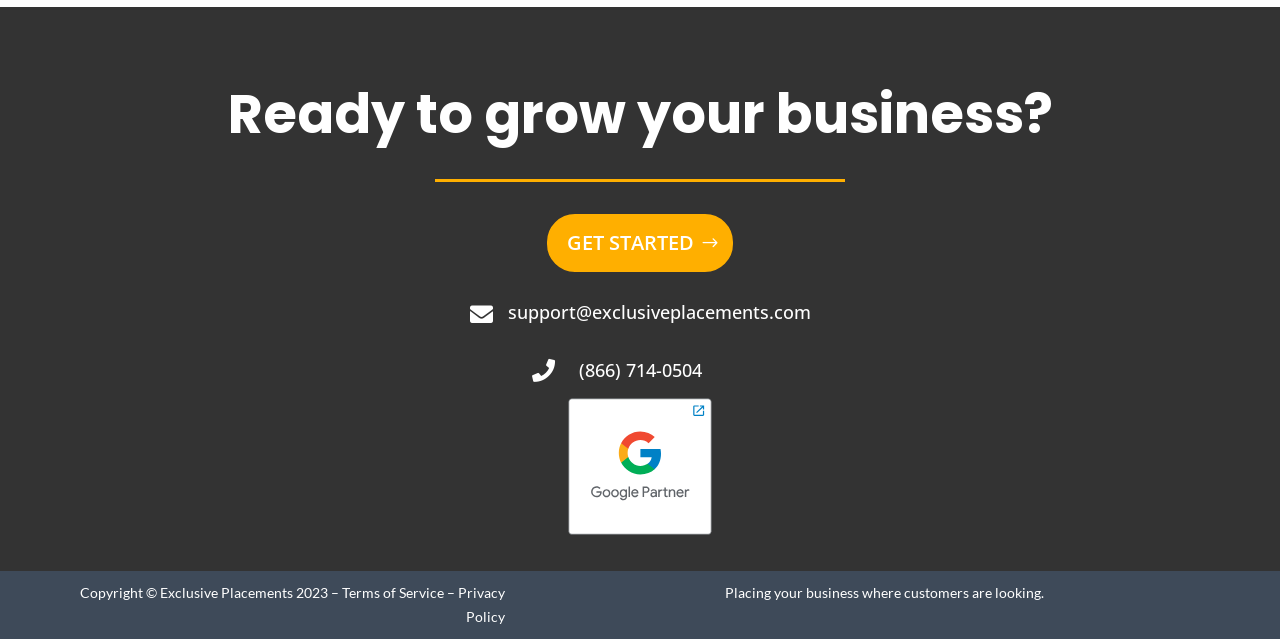How many links are in the footer section?
Based on the image, provide a one-word or brief-phrase response.

3